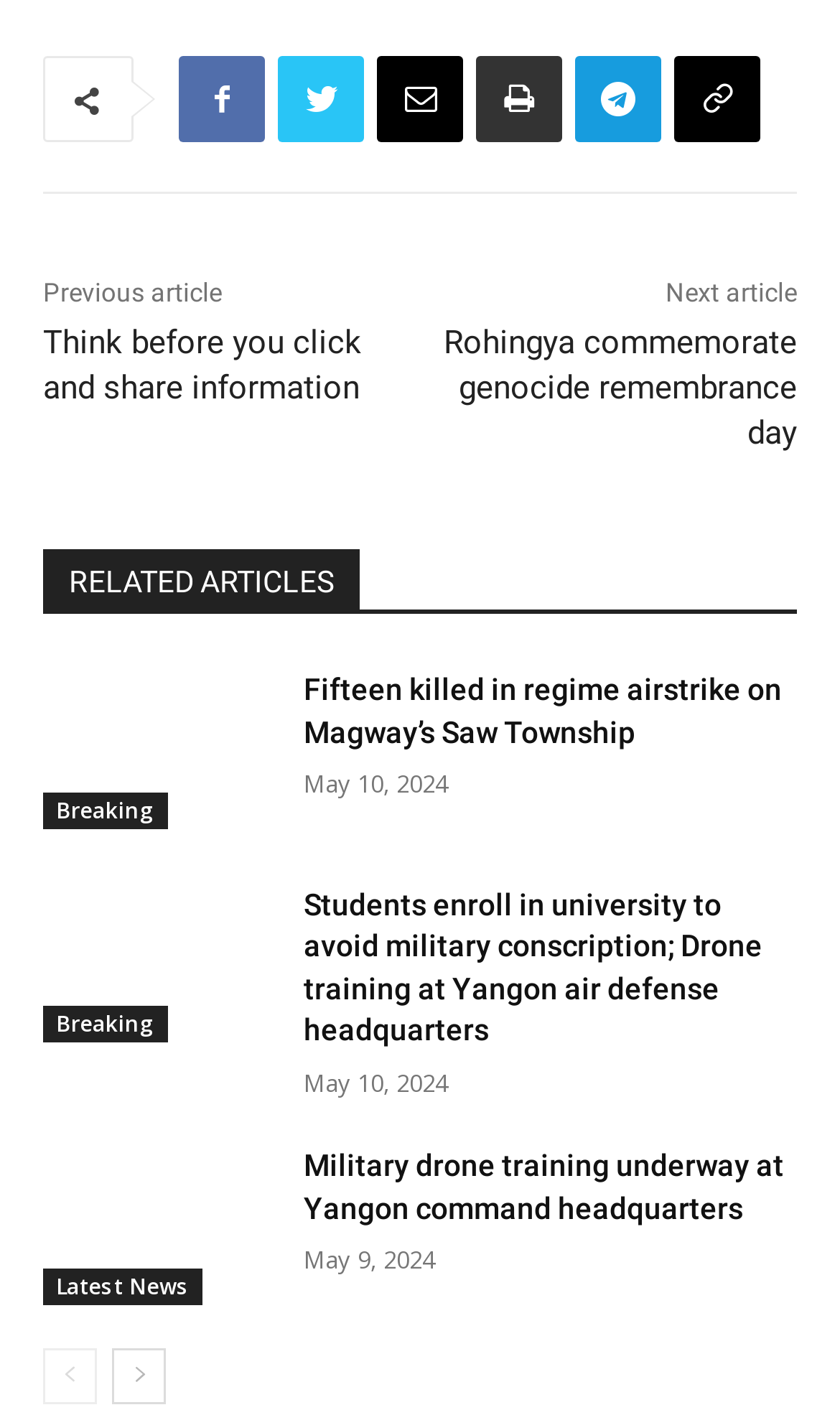What is the category of the article 'Rohingya commemorate genocide remembrance day'?
With the help of the image, please provide a detailed response to the question.

I looked for the link text 'Rohingya commemorate genocide remembrance day' and found that it is categorized under 'Latest News'.